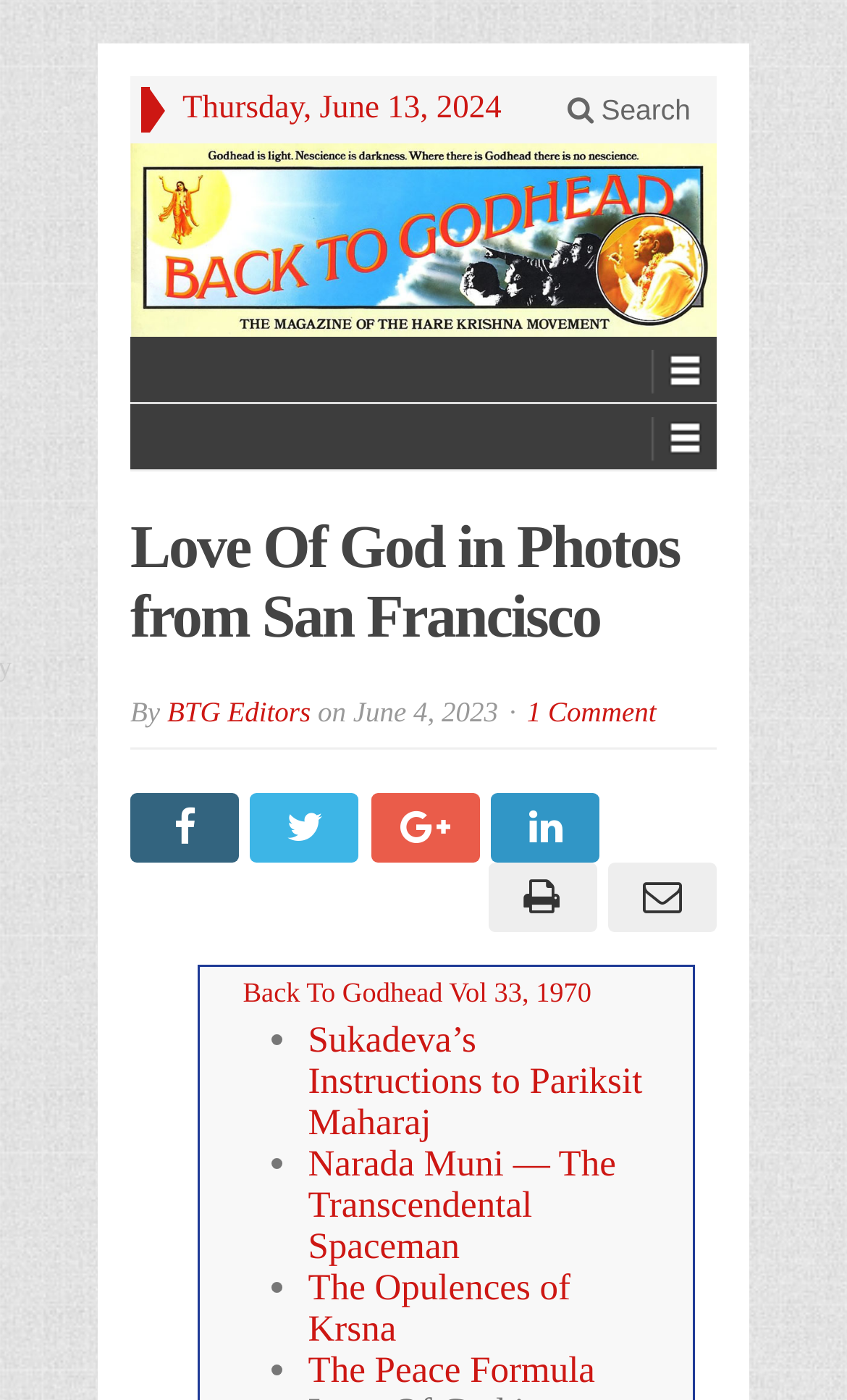Pinpoint the bounding box coordinates of the area that must be clicked to complete this instruction: "Search for something".

[0.639, 0.061, 0.846, 0.096]